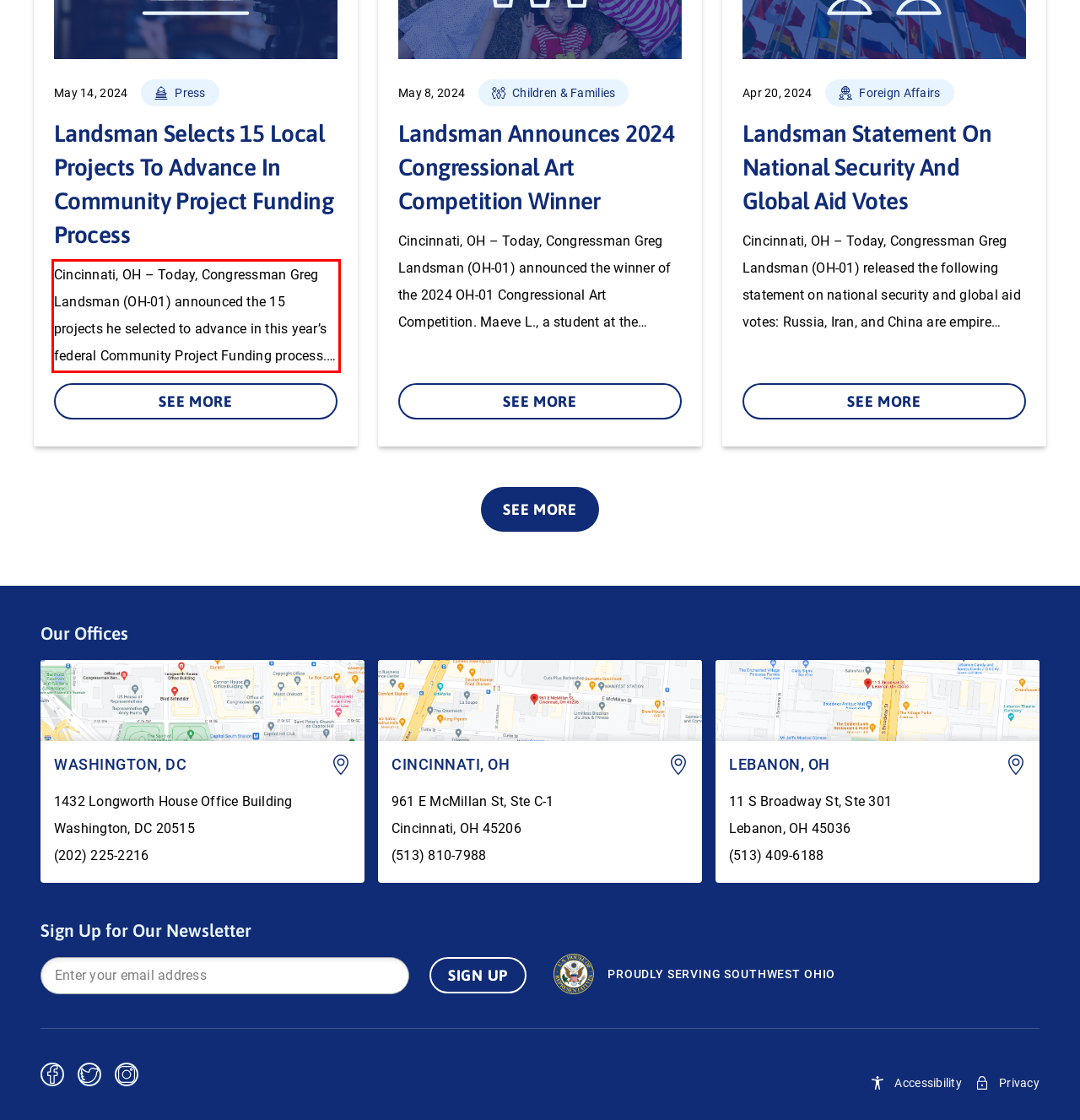Extract and provide the text found inside the red rectangle in the screenshot of the webpage.

Cincinnati, OH – Today, Congressman Greg Landsman (OH-01) announced the 15 projects he selected to advance in this year’s federal Community Project Funding process. Congressman Landsman has selected 15 local, community-led projects to advance in this year’s Fiscal Year 2025 Community Project Funding process. Last month, Congressman Landsman opened his Community Project Funding process to […]